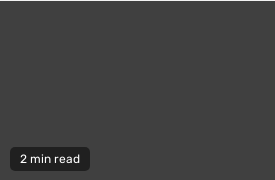Answer the following query concisely with a single word or phrase:
What design aspect of the text box draws attention to the message?

Minimalist design